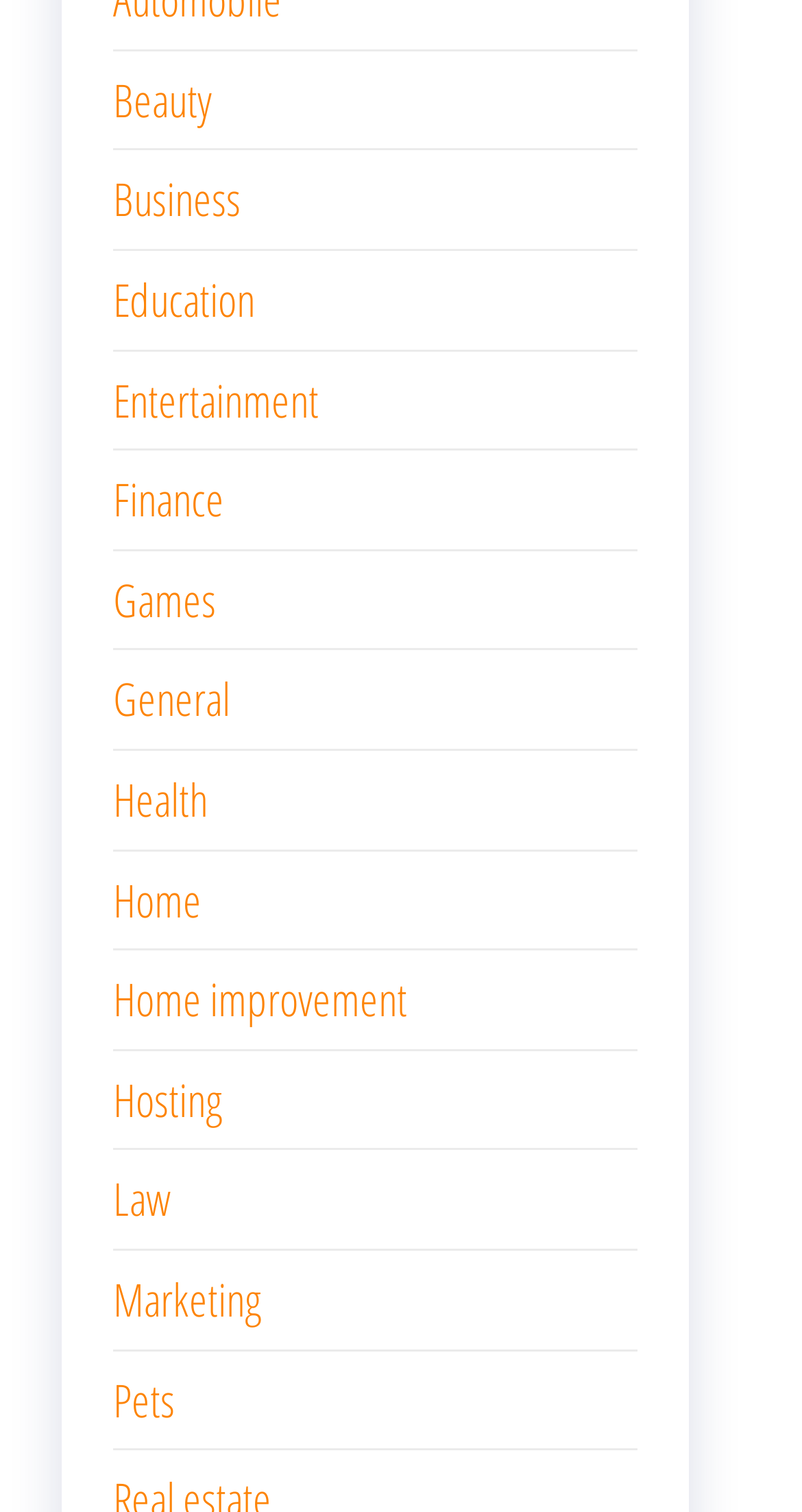What is the last category on this webpage?
Using the image as a reference, give a one-word or short phrase answer.

Pets